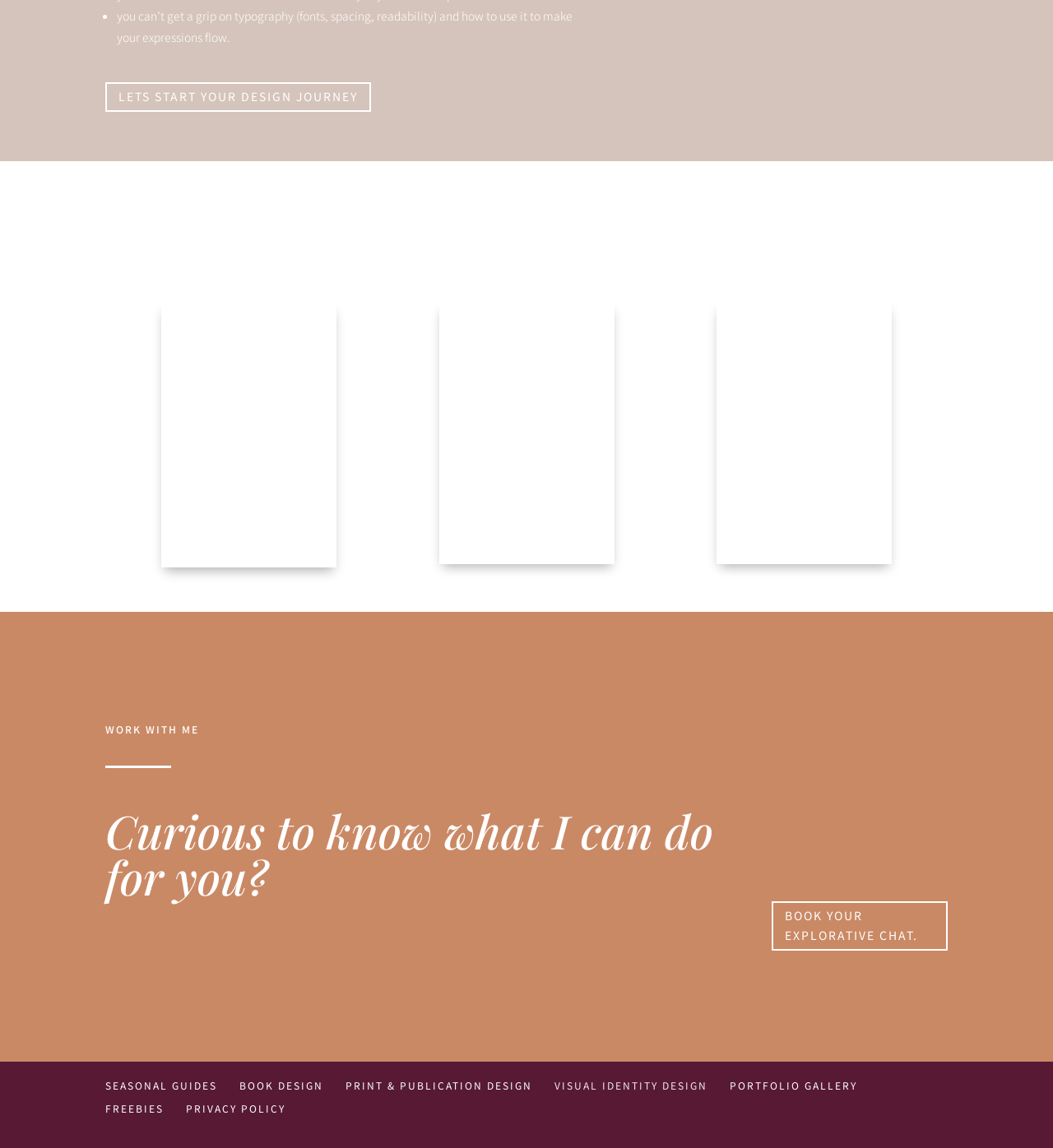Provide a short answer to the following question with just one word or phrase: What types of design services are offered?

Visual identity, web design, etc.